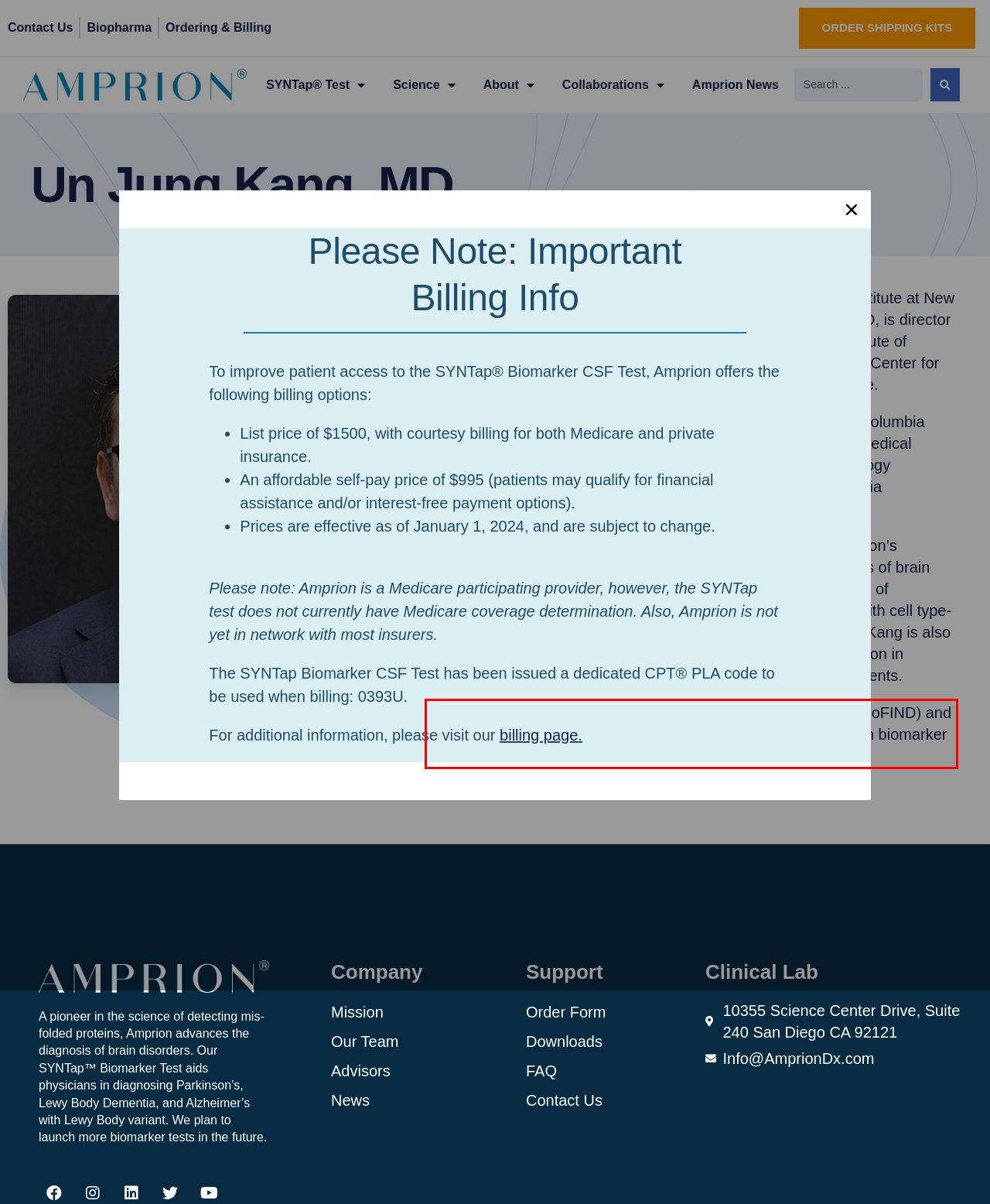Please examine the screenshot of the webpage and read the text present within the red rectangle bounding box.

He led the Fox Investigation for New Discovery of Biomarkers (BioFIND) and actively participated in NIH/NINDS and Michael J Fox Foundation biomarker programs.